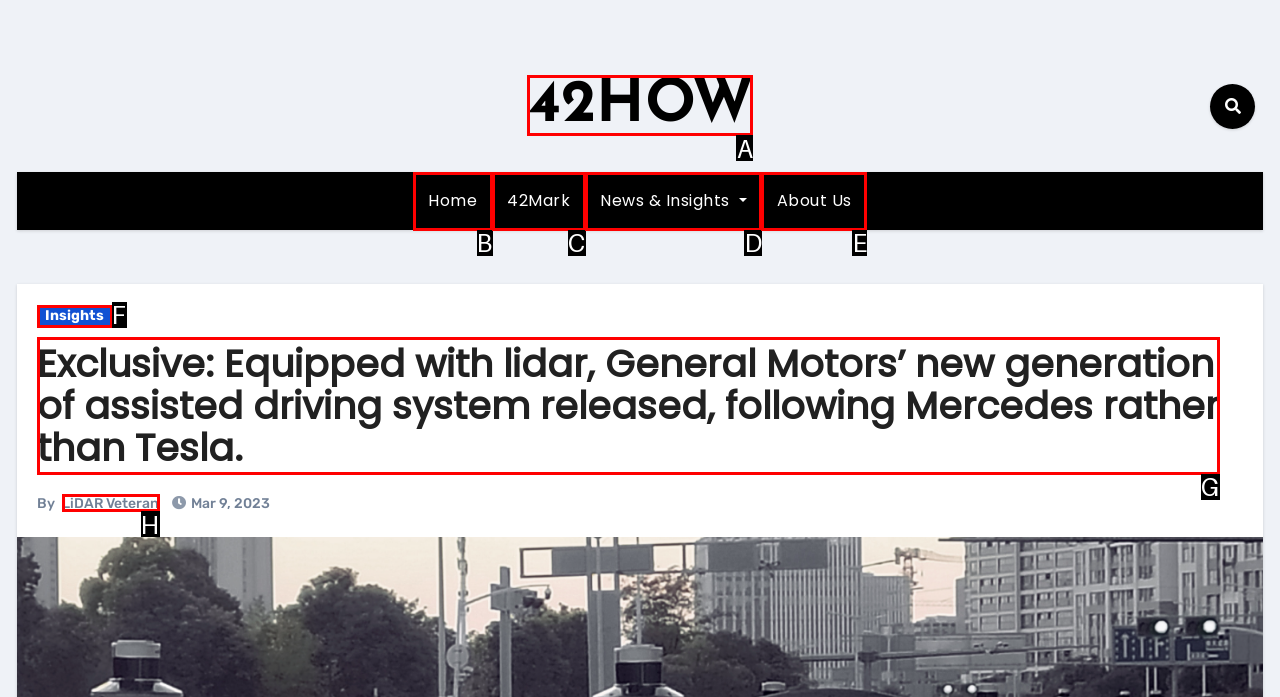To achieve the task: Click on 'See All Playlists', which HTML element do you need to click?
Respond with the letter of the correct option from the given choices.

None